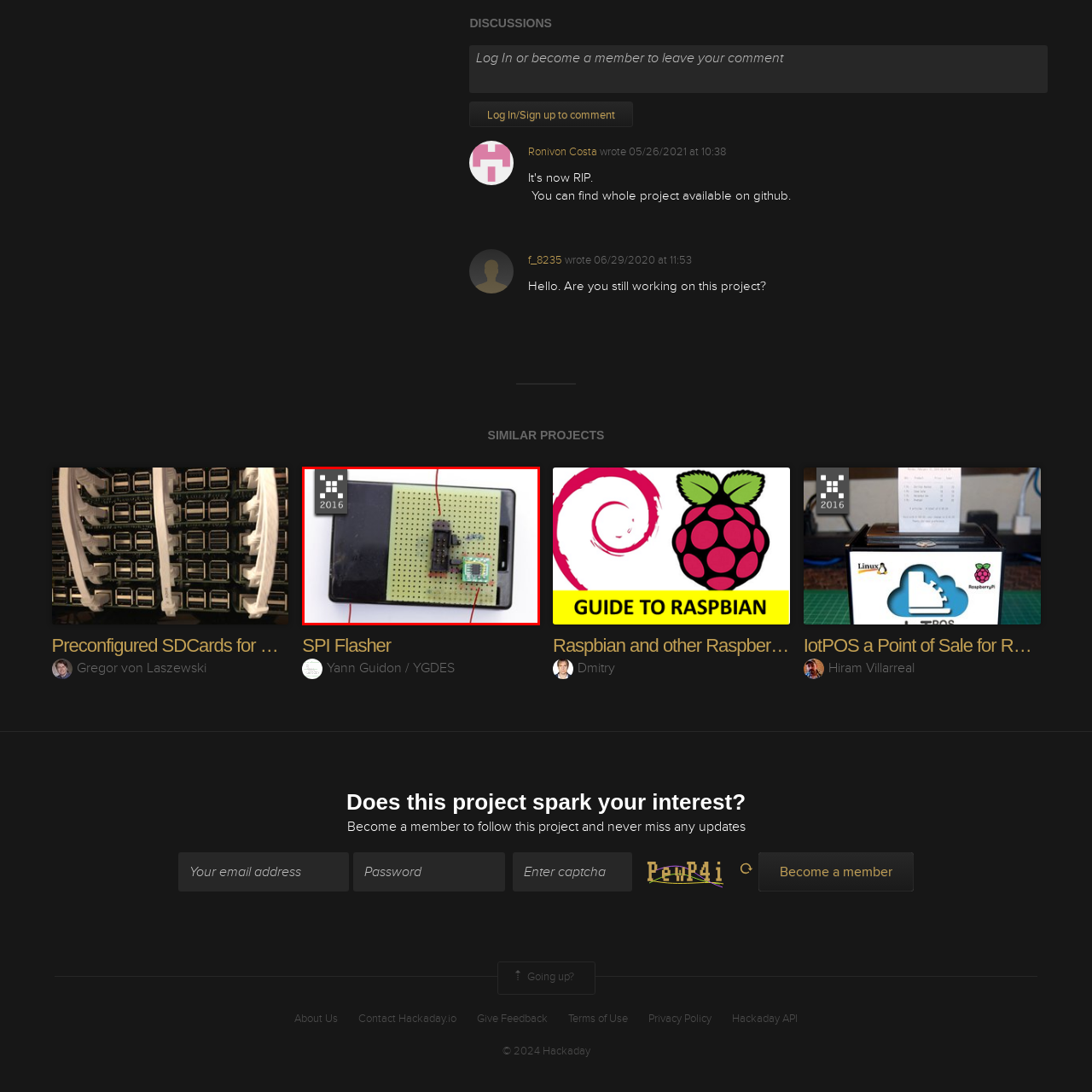Offer a detailed explanation of the image encased within the red boundary.

This image showcases a Raspberry Pi project setup from 2016, featuring a close-up view of a prototype on a perforated board. The board is equipped with a microcontroller or chip on the right and a connector on the left, indicative of a DIY electronics project. Wires extend from the components, suggesting ongoing connections or power supply. The dark casing around the board may be part of a larger enclosure, emphasizing a hands-on approach to creating customized hardware solutions. The background of the image remains neutral, focusing attention on the intricate arrangement of the components.